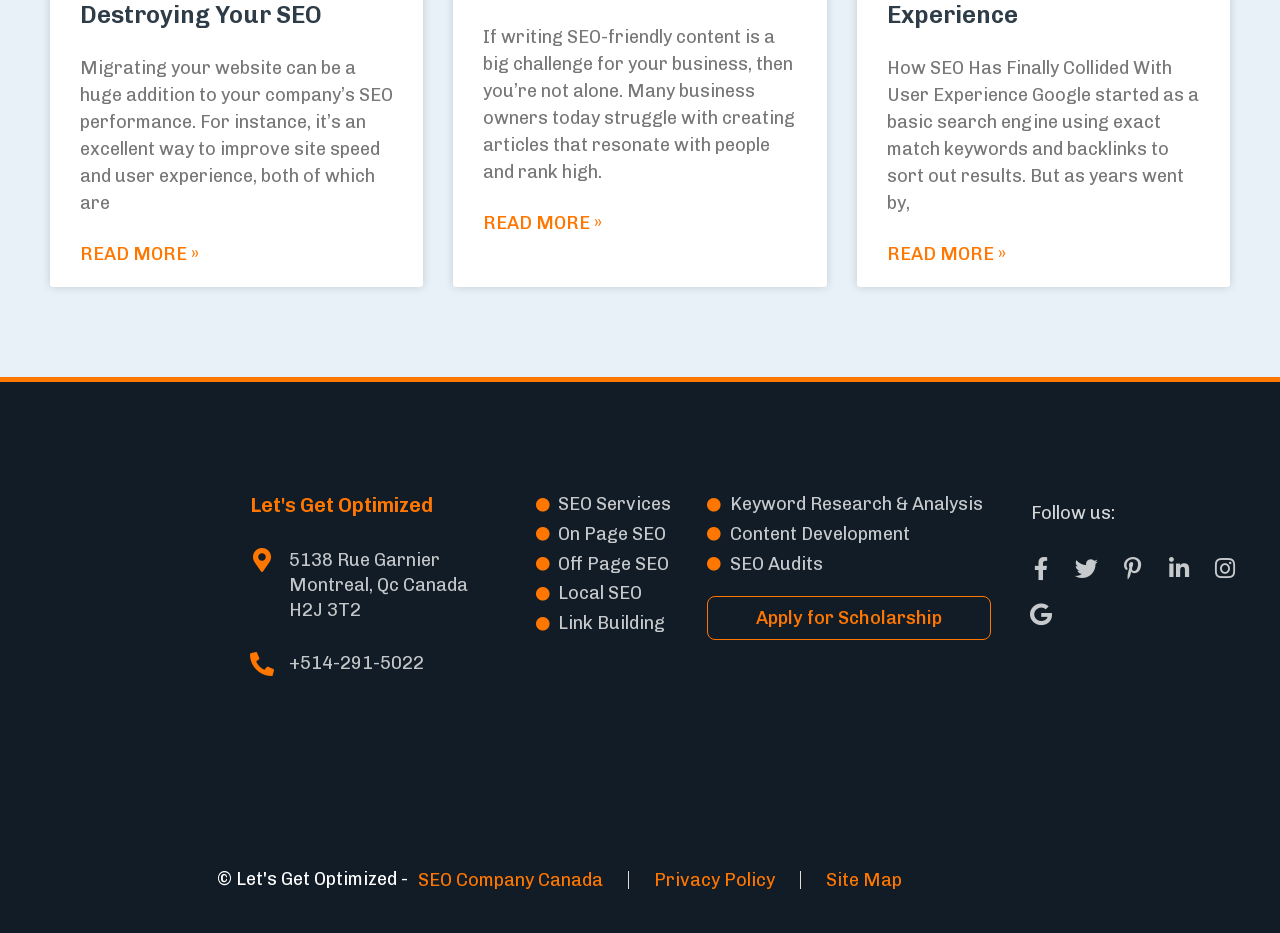What is the phone number of the company? Please answer the question using a single word or phrase based on the image.

+514-291-5022